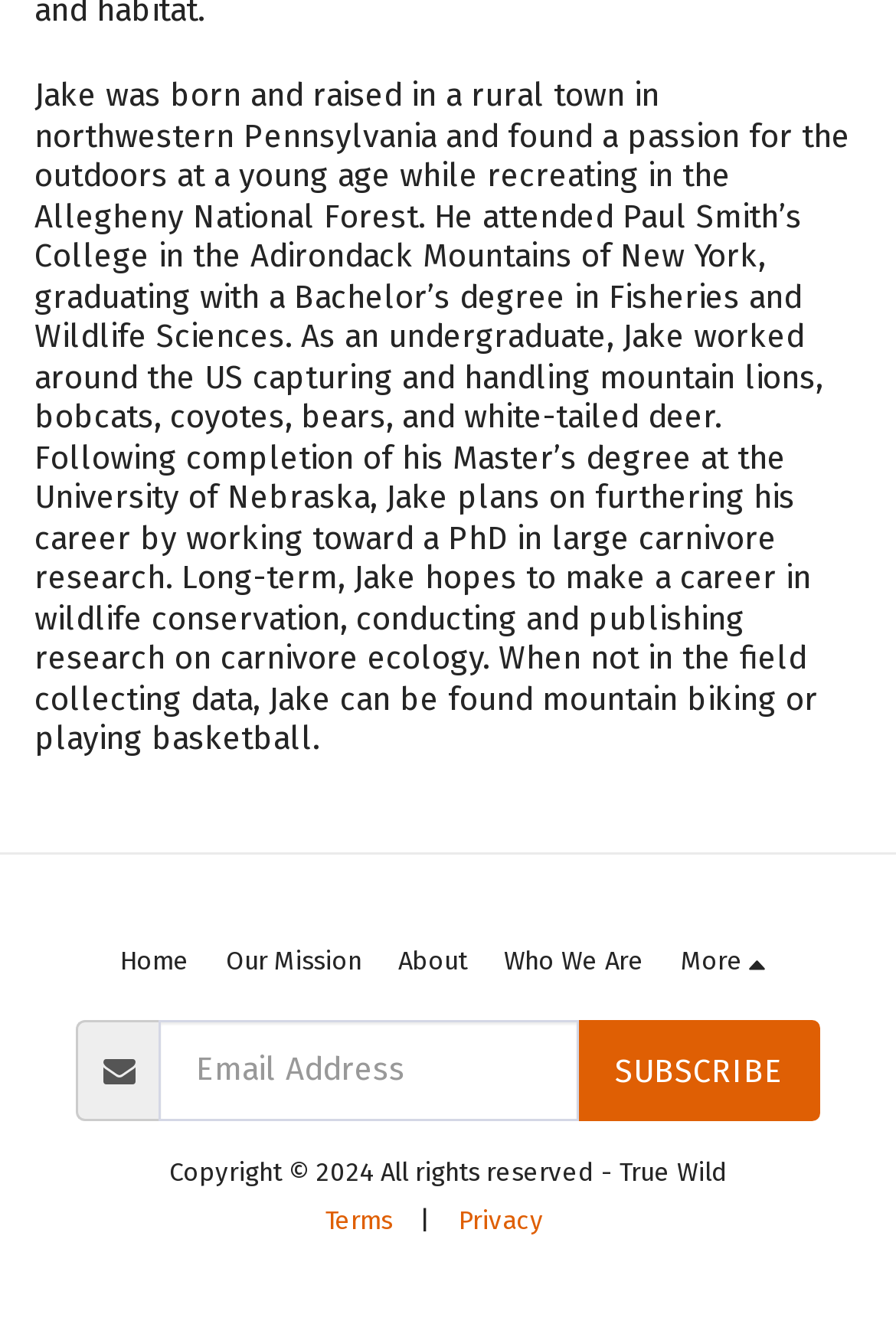Find the bounding box coordinates of the area to click in order to follow the instruction: "go to About page".

[0.445, 0.712, 0.522, 0.747]